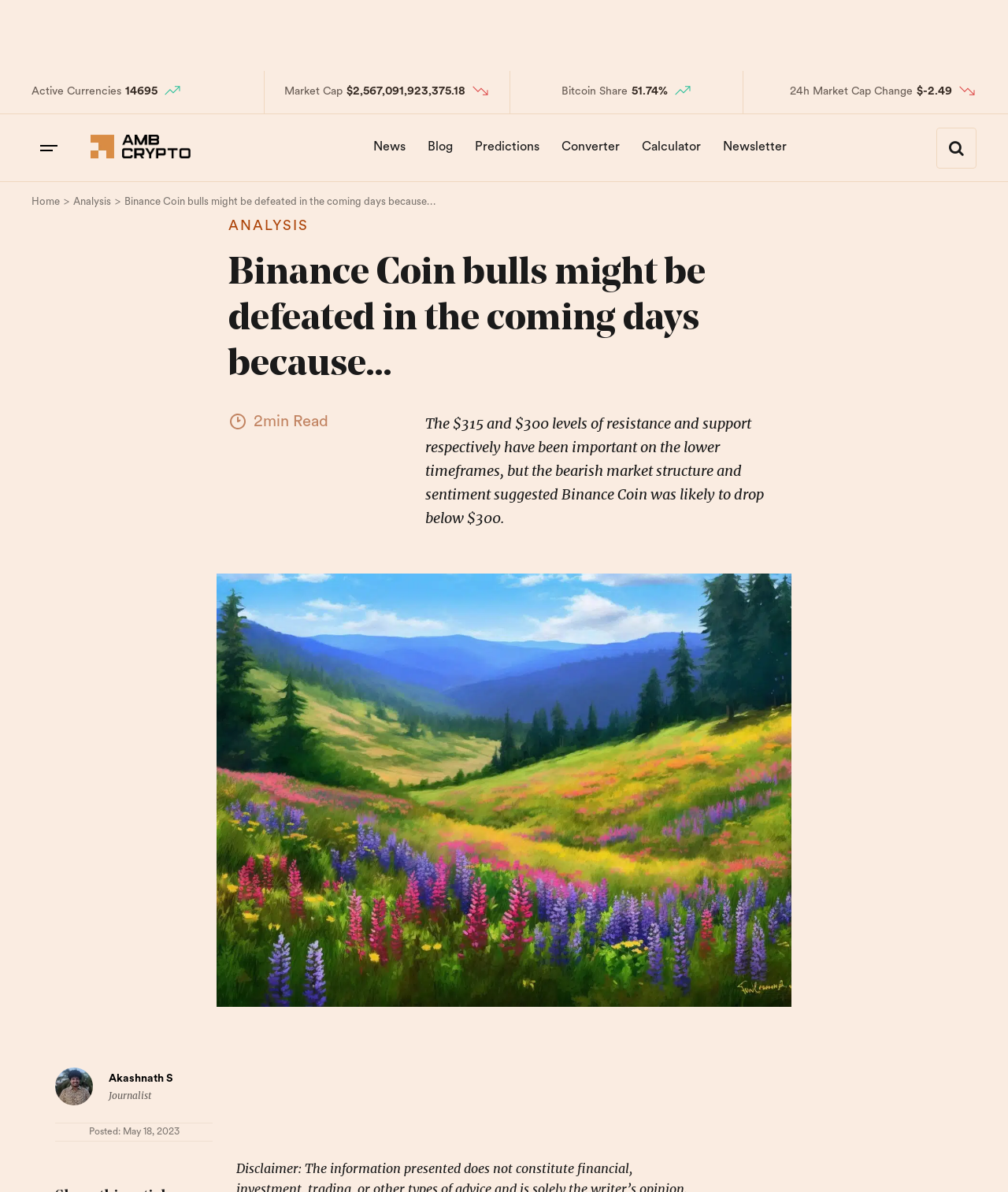Find the bounding box coordinates of the clickable region needed to perform the following instruction: "Click on the AMBCrypto logo". The coordinates should be provided as four float numbers between 0 and 1, i.e., [left, top, right, bottom].

[0.09, 0.113, 0.189, 0.133]